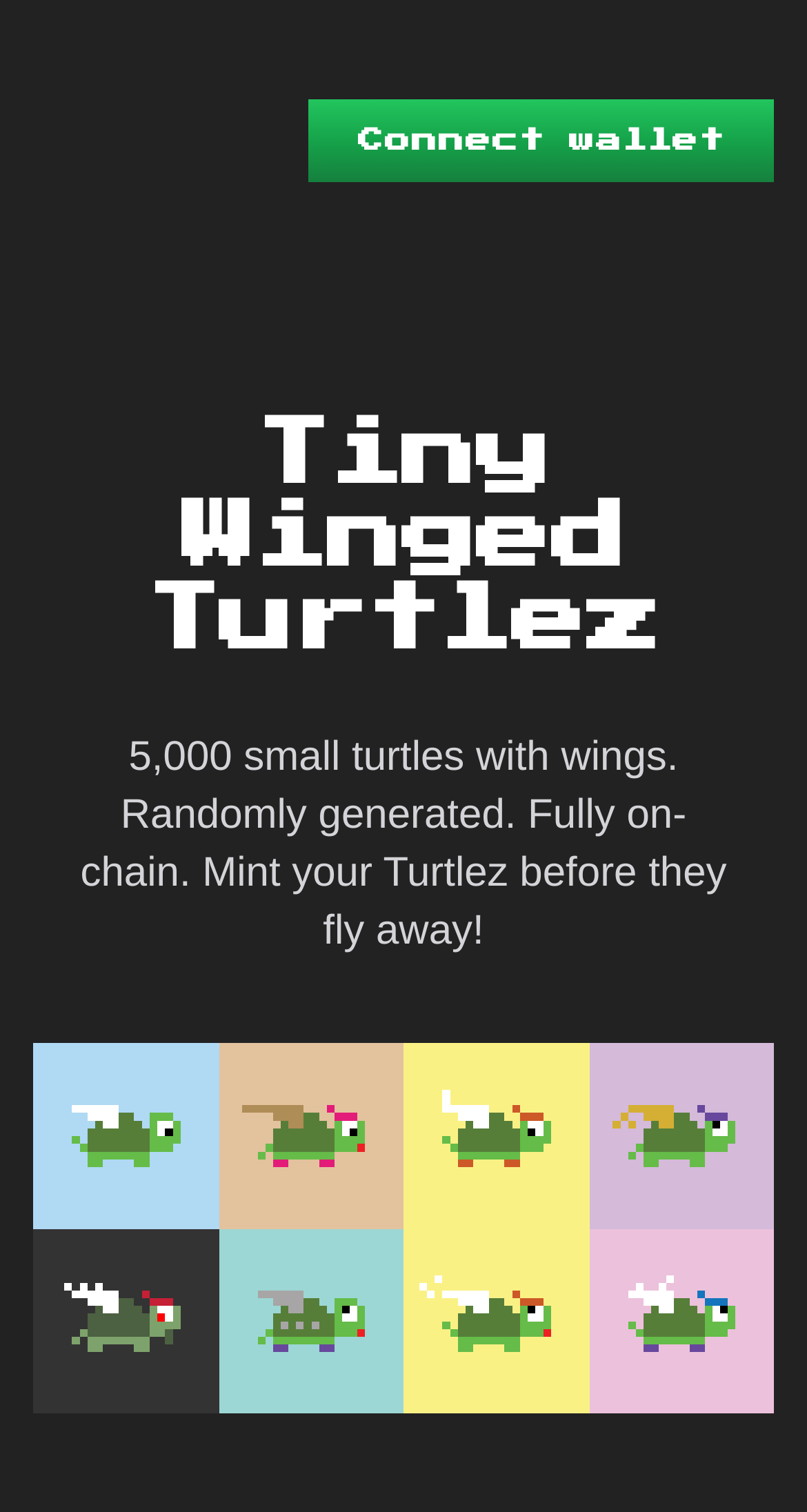Offer an in-depth caption of the entire webpage.

The webpage is about "Tiny Winged Turtlez", a collection of 5,000 small turtles with wings. At the top, there is a prominent heading with the title "Tiny Winged Turtlez". Below the title, there is a brief description that reads "5,000 small turtles with wings. Randomly generated. Fully on-chain. Mint your Turtlez before they fly away!". 

On the top-right corner, there is a "Connect wallet" button. 

The main content of the webpage features a grid of turtle images, with eight turtles displayed in two rows. The turtles are arranged from left to right, with the first row consisting of Turtle 1, Turtle 2, Turtle 3, and Turtle 4, and the second row consisting of Turtle 5, Turtle 6, Turtle 7, and Turtle 8. Each turtle image is positioned below the title and description, taking up a significant portion of the webpage.